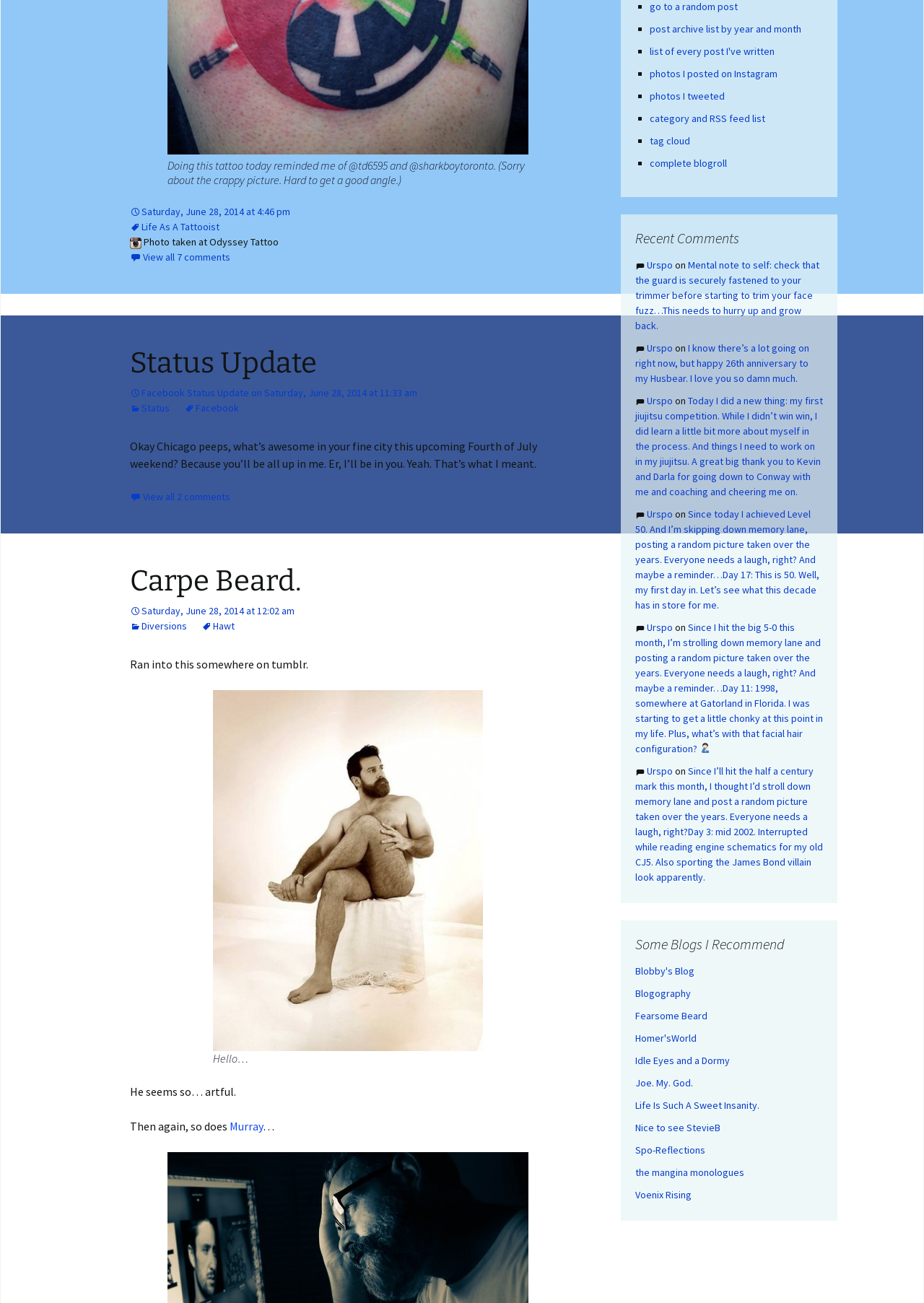Determine the bounding box for the UI element that matches this description: "parent_node: Hello…".

[0.23, 0.662, 0.523, 0.673]